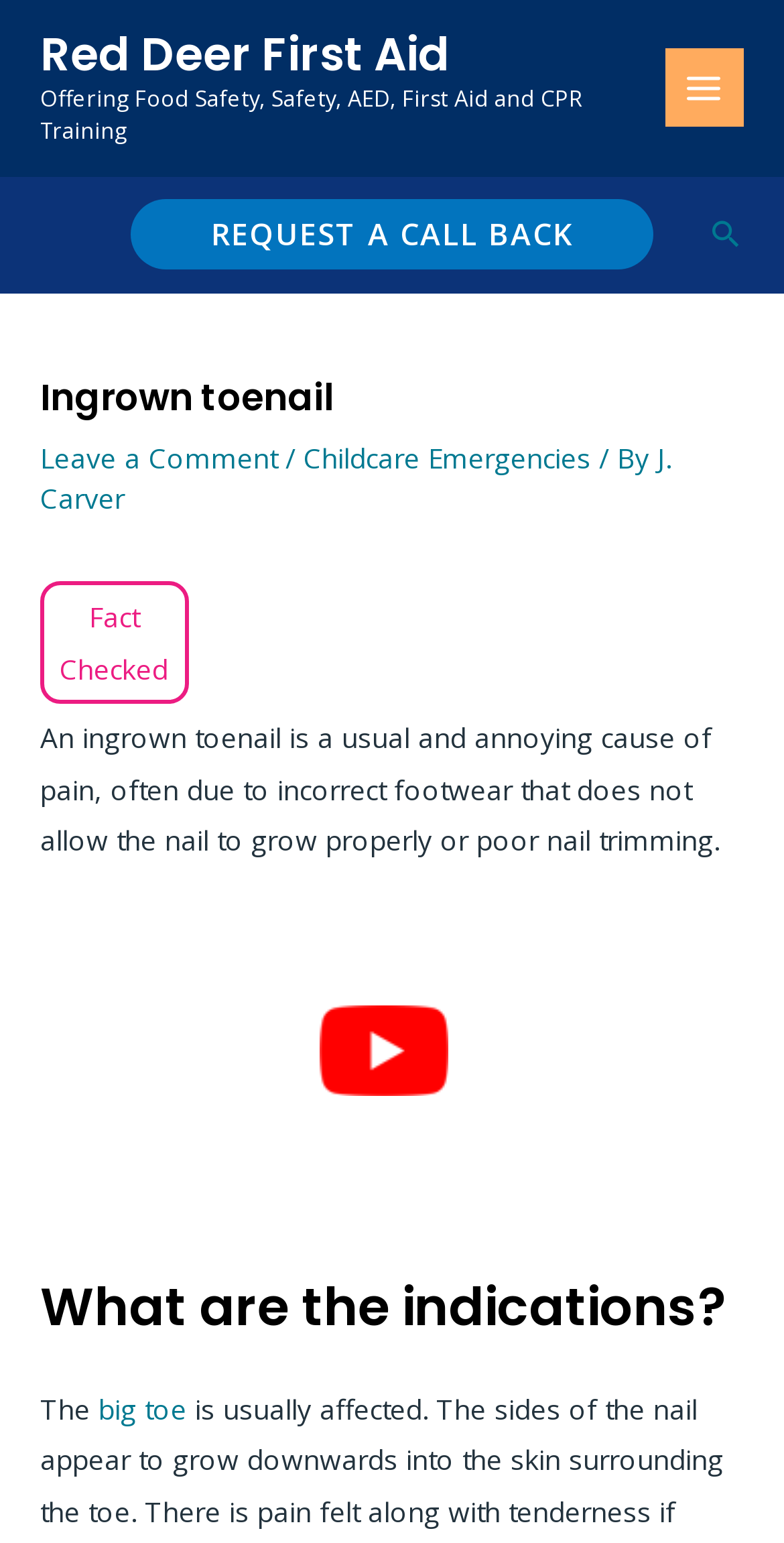What is the main cause of an ingrown toenail?
Please provide a comprehensive answer based on the information in the image.

According to the webpage, an ingrown toenail is often due to incorrect footwear that does not allow the nail to grow properly or poor nail trimming.